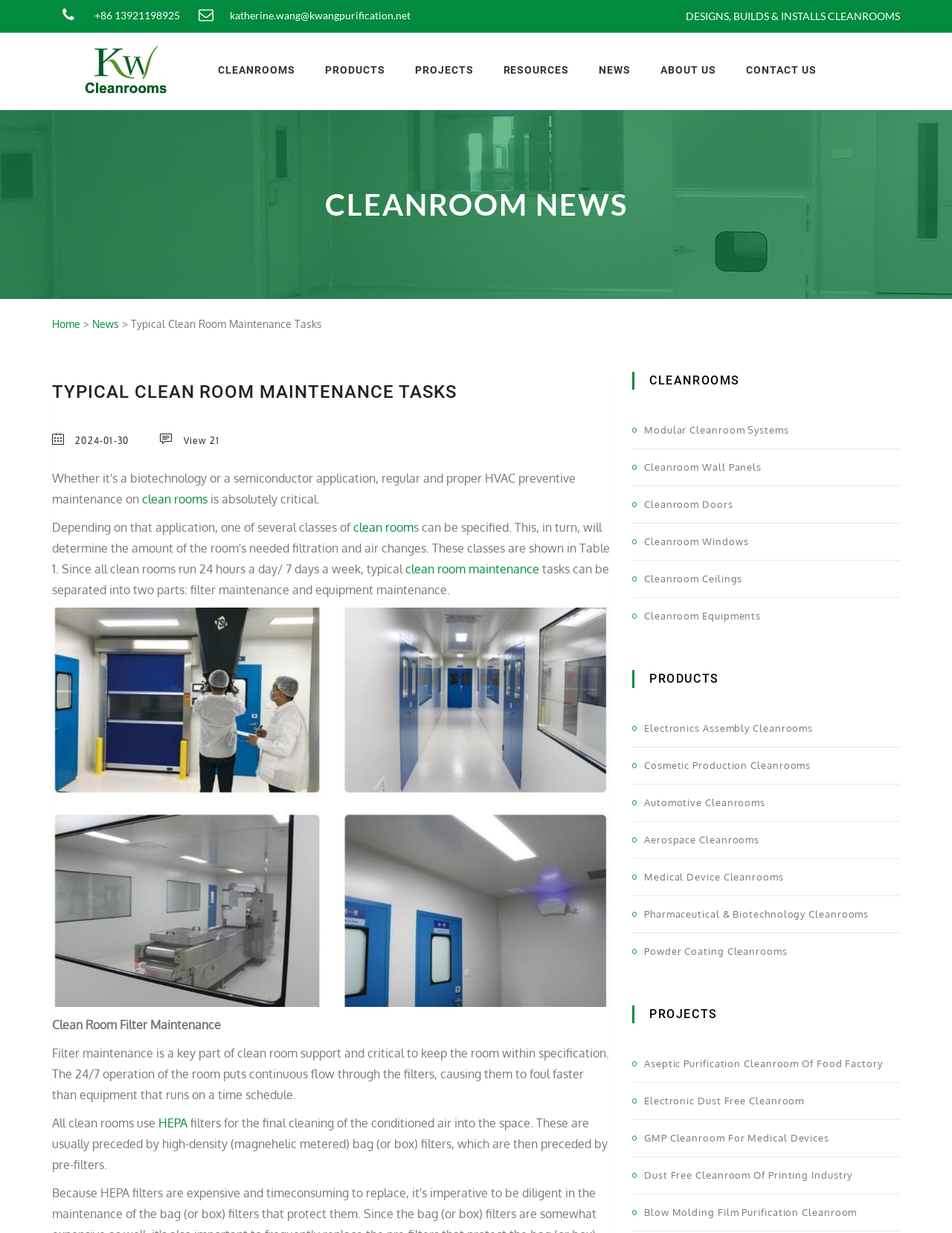What is the company name?
Answer the question with a detailed explanation, including all necessary information.

The company name can be found in the top-left corner of the webpage, where it says 'Kwang Cleanroom' in a heading element.